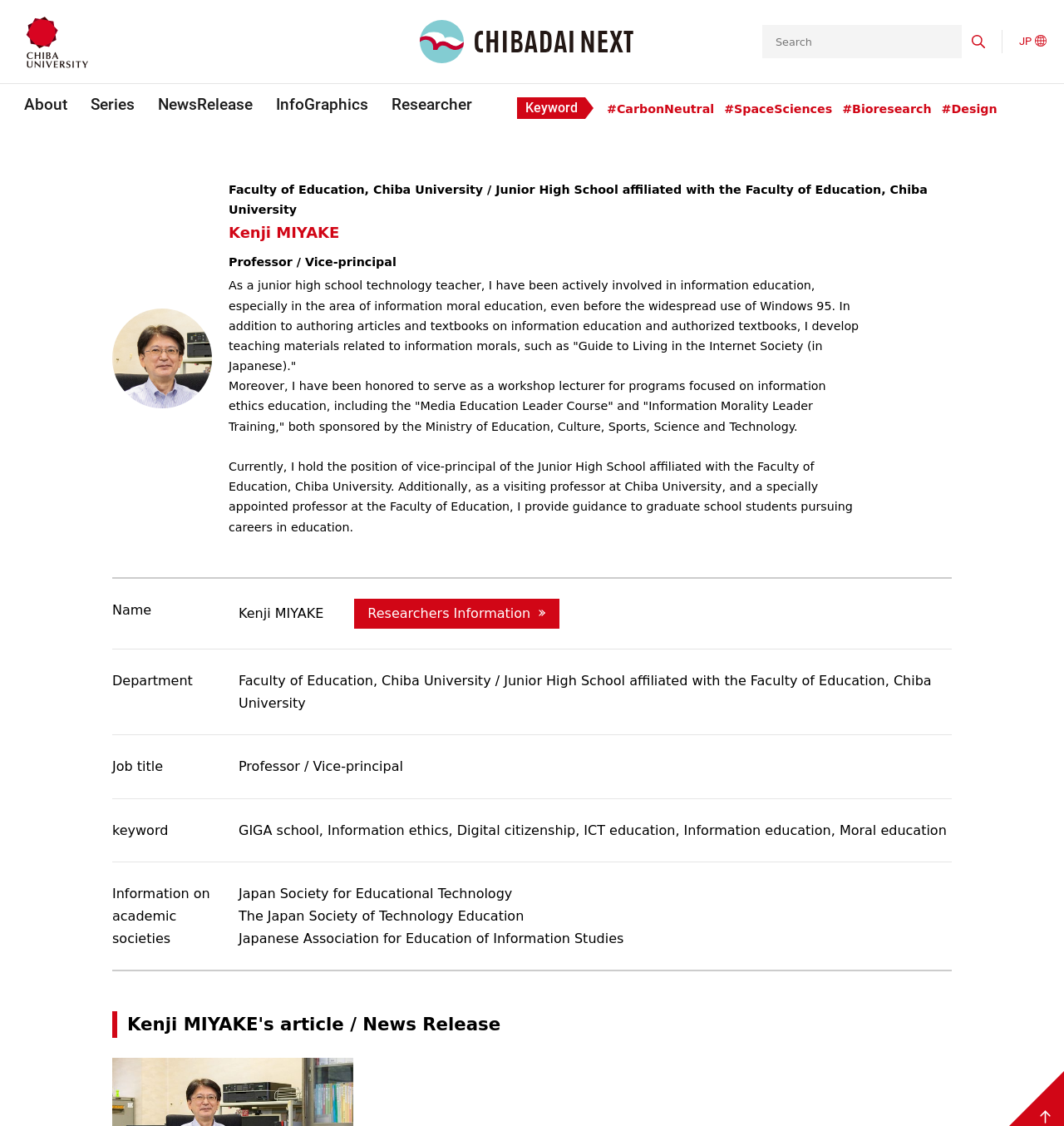Please identify the bounding box coordinates of the area I need to click to accomplish the following instruction: "Click on the 'Section 609 Letter Template' link".

None